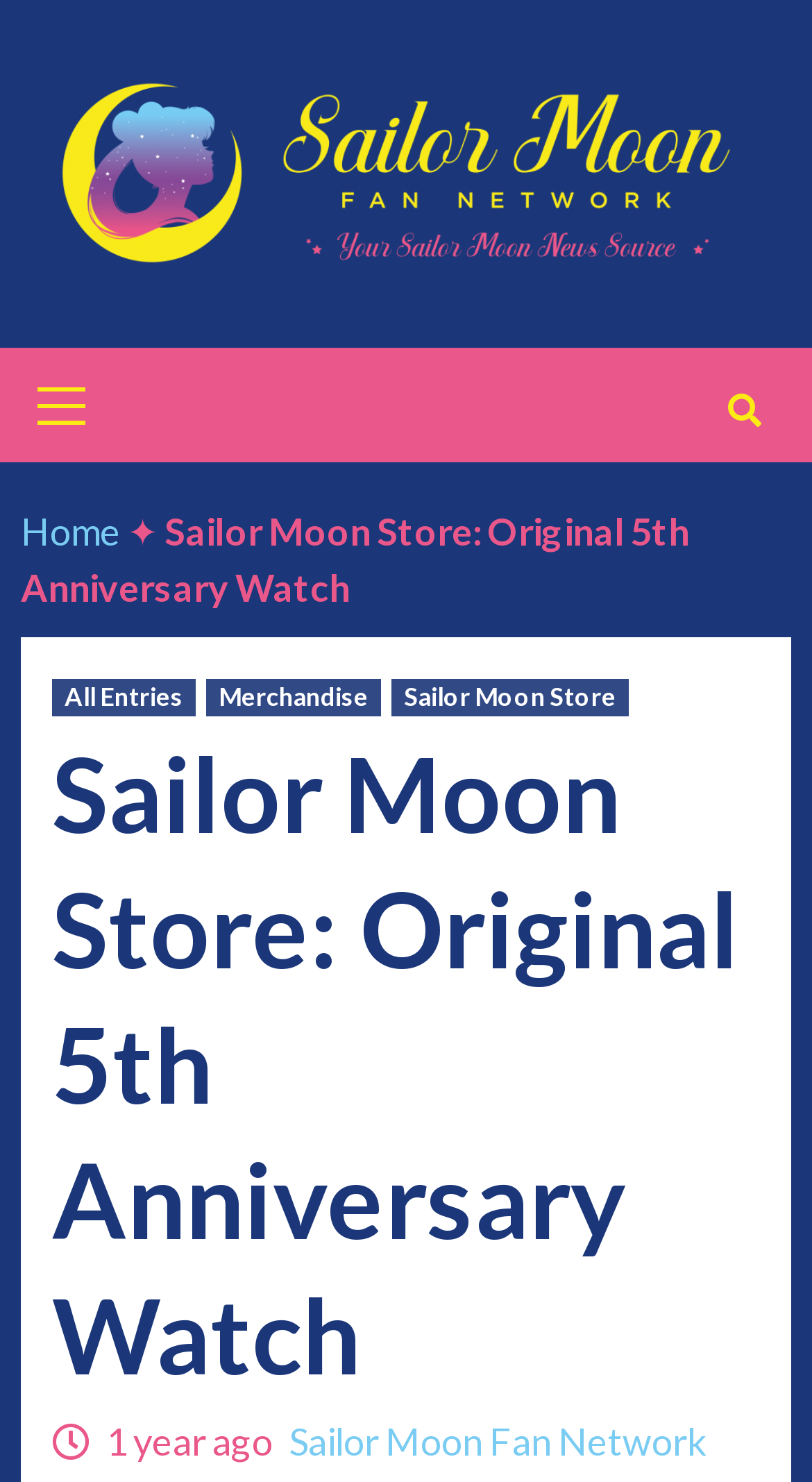Examine the image carefully and respond to the question with a detailed answer: 
What is the type of product being released?

The webpage title 'Sailor Moon Store: Original 5th Anniversary Watch' suggests that a special anniversary watch is being released to commemorate the 5th anniversary of the Sailor Moon Store.